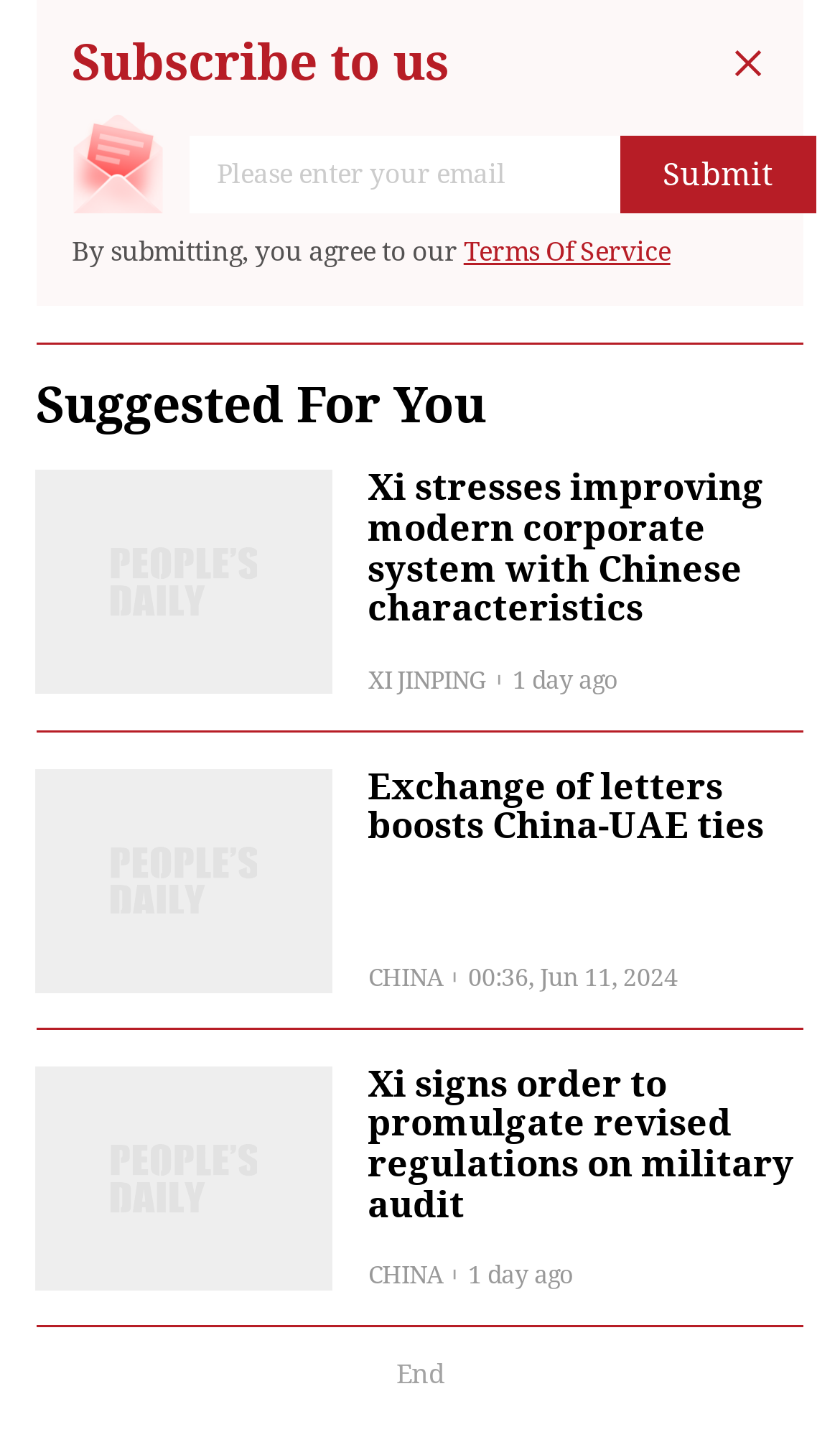What is the topic of the article?
Identify the answer in the screenshot and reply with a single word or phrase.

Xi Jinping